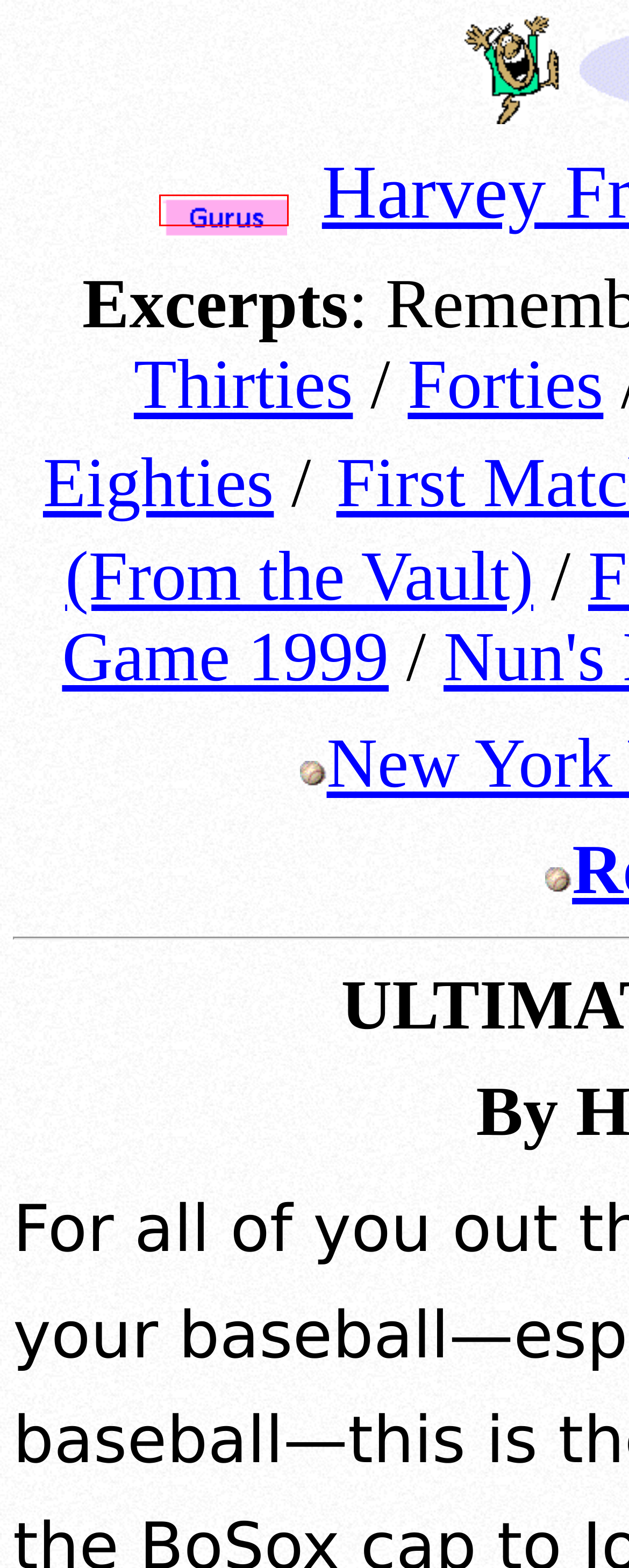You have been given a screenshot of a webpage, where a red bounding box surrounds a UI element. Identify the best matching webpage description for the page that loads after the element in the bounding box is clicked. Options include:
A. The Baseball Guru - Remembering Fenway Park Excerpt - Forties - by
  Harvey Frommer
B. The Baseball Guru - Link to Us
C. BaseballGuru.com - Baseball Analysis, Baseball Articles
D. The Baseball Guru - Remembering Fenway Park Excerpt - Eighties - by
  Harvey Frommer
E. The Baseball Guru - Teddy Ballgame's Called Shots by John B. Holway
F. The Baseball Guru - Harvey Frommer
G. The Baseball Guru - New York Yankees Quiz II by Harvey Frommer
H. The Baseball Guru - Remembering Fenway Park Excerpt - Thirties - by
  Harvey Frommer

C